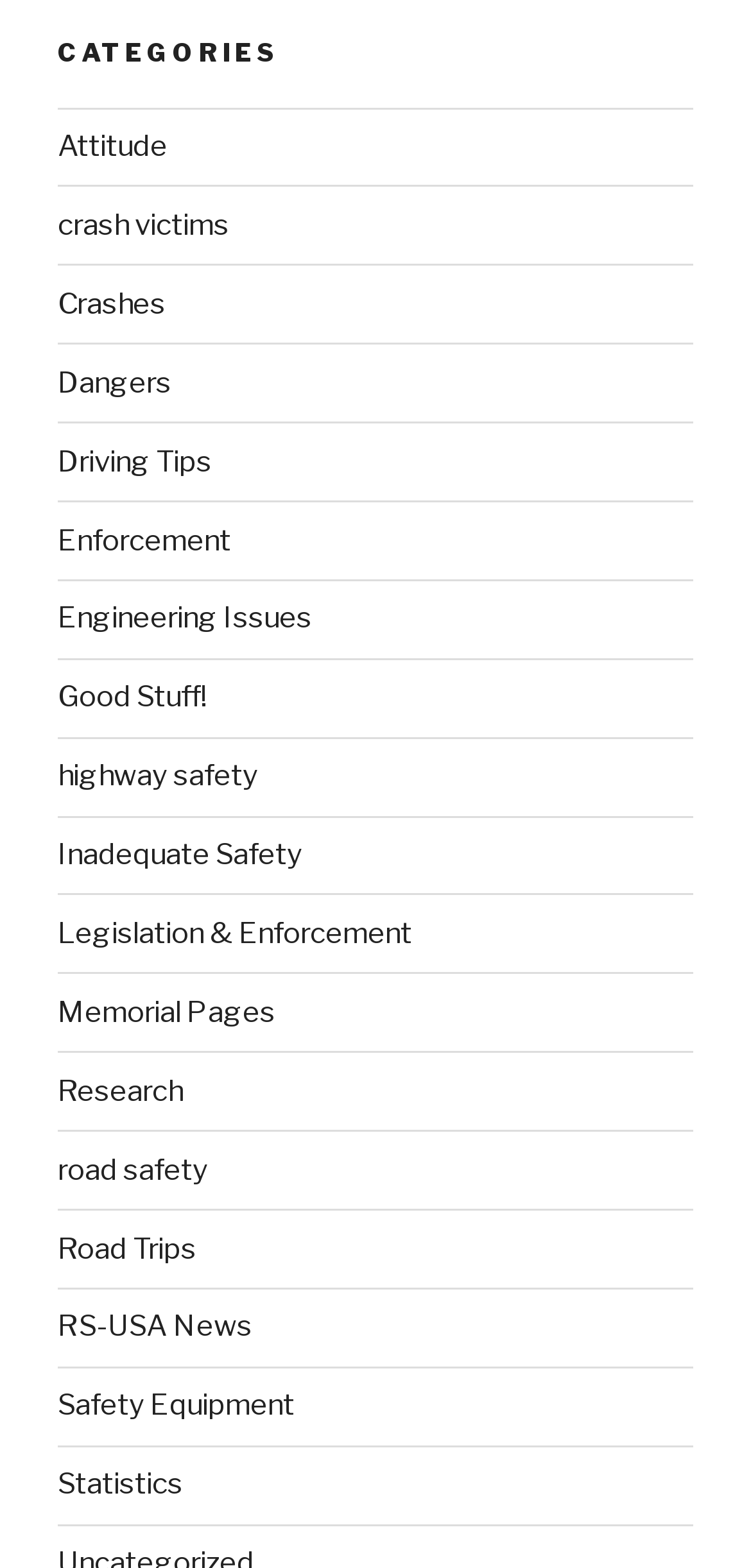Identify and provide the bounding box for the element described by: "Legislation & Enforcement".

[0.077, 0.584, 0.549, 0.606]